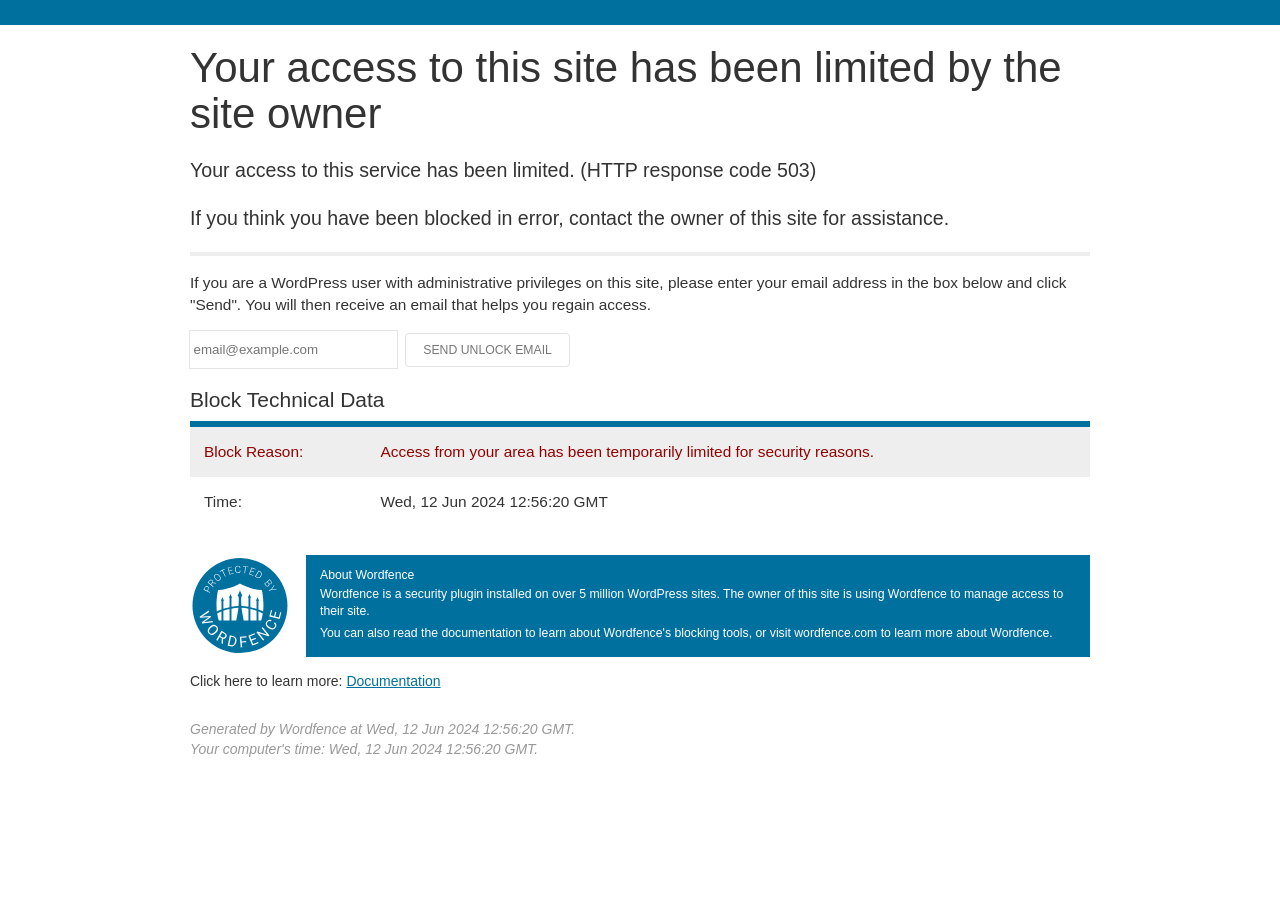Extract the heading text from the webpage.

Your access to this site has been limited by the site owner